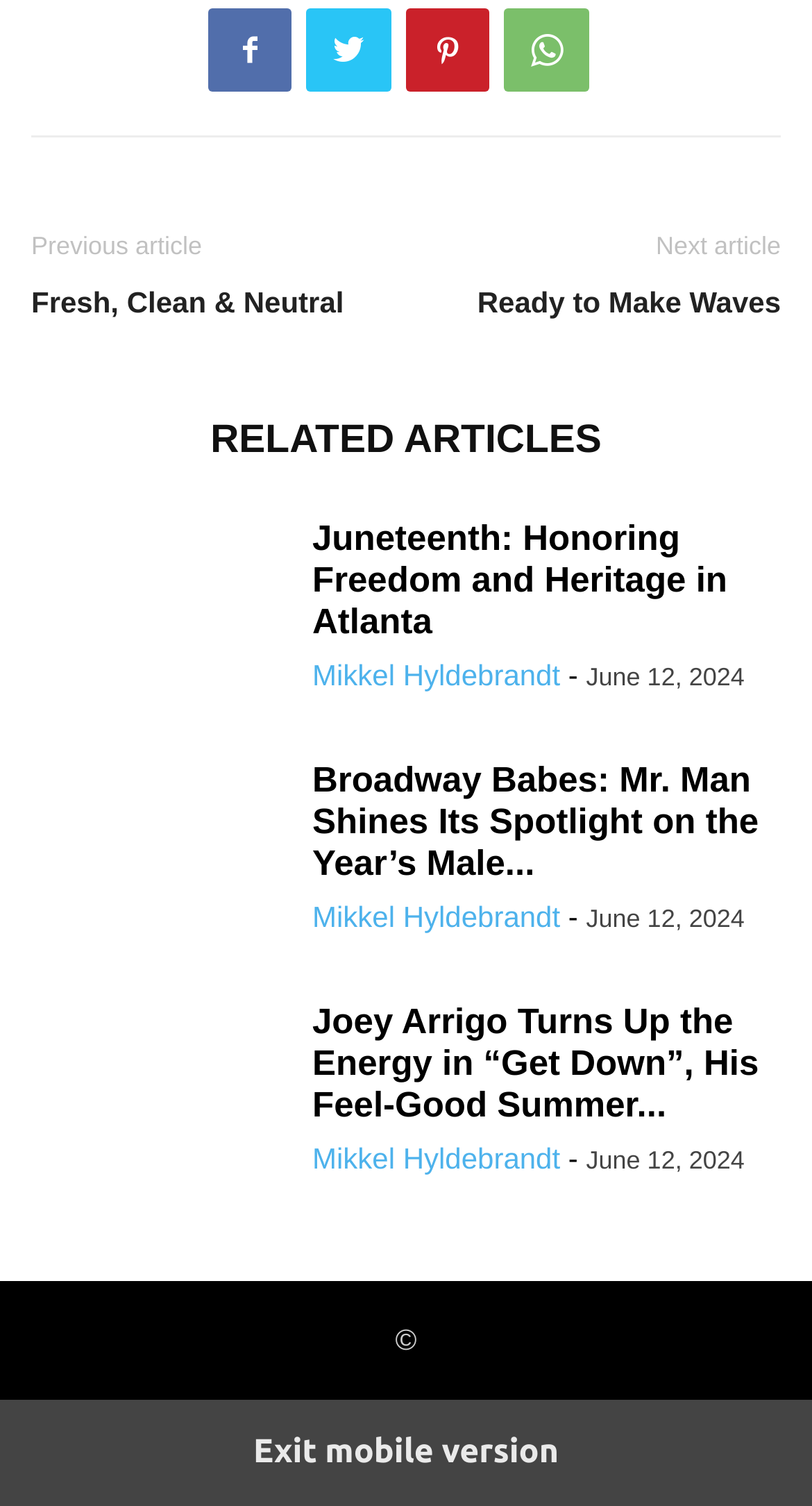Find the bounding box coordinates of the clickable area required to complete the following action: "Contact PricePlow via email".

None